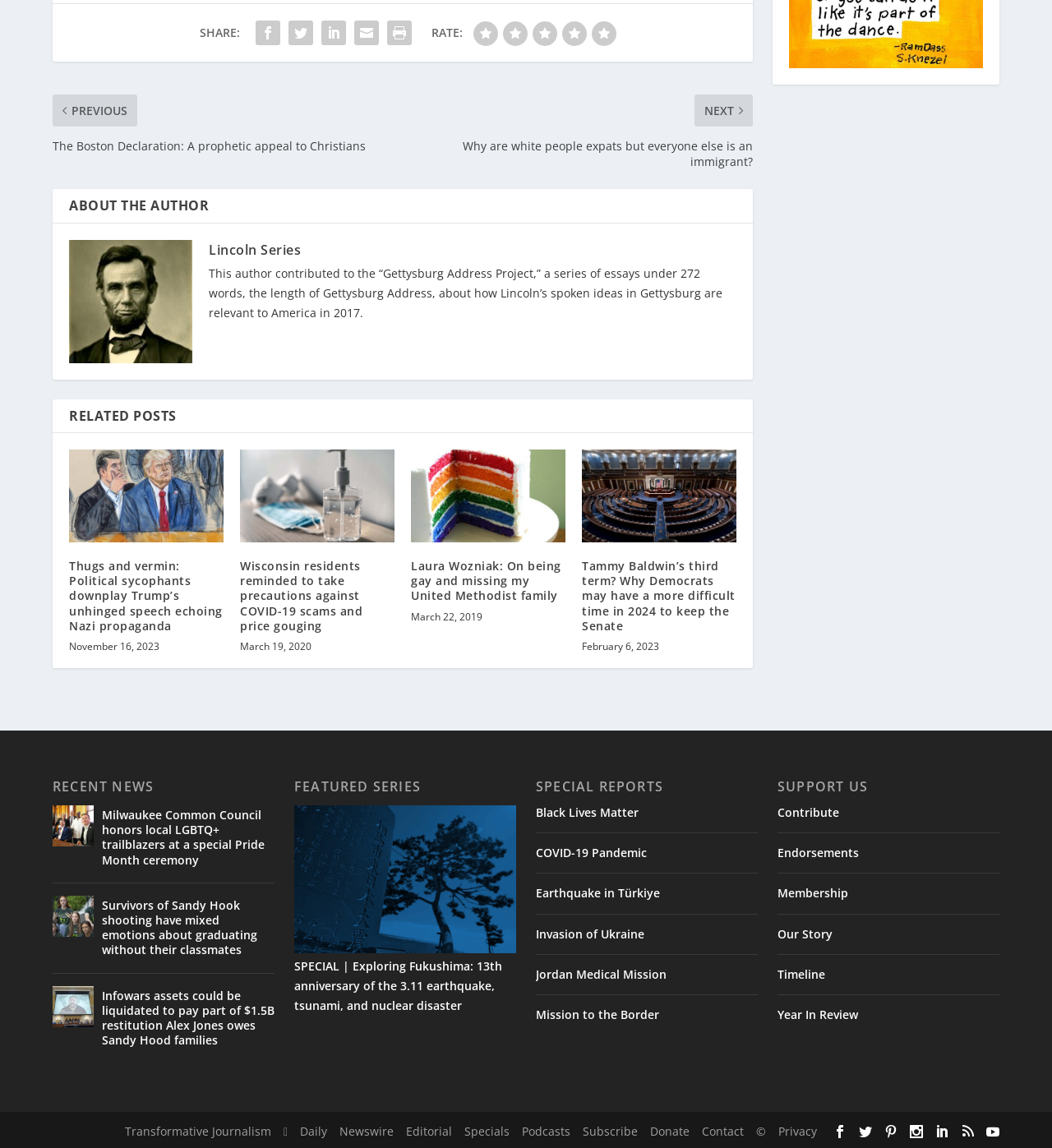Highlight the bounding box coordinates of the element you need to click to perform the following instruction: "Read the Lincoln Series."

[0.198, 0.2, 0.286, 0.215]